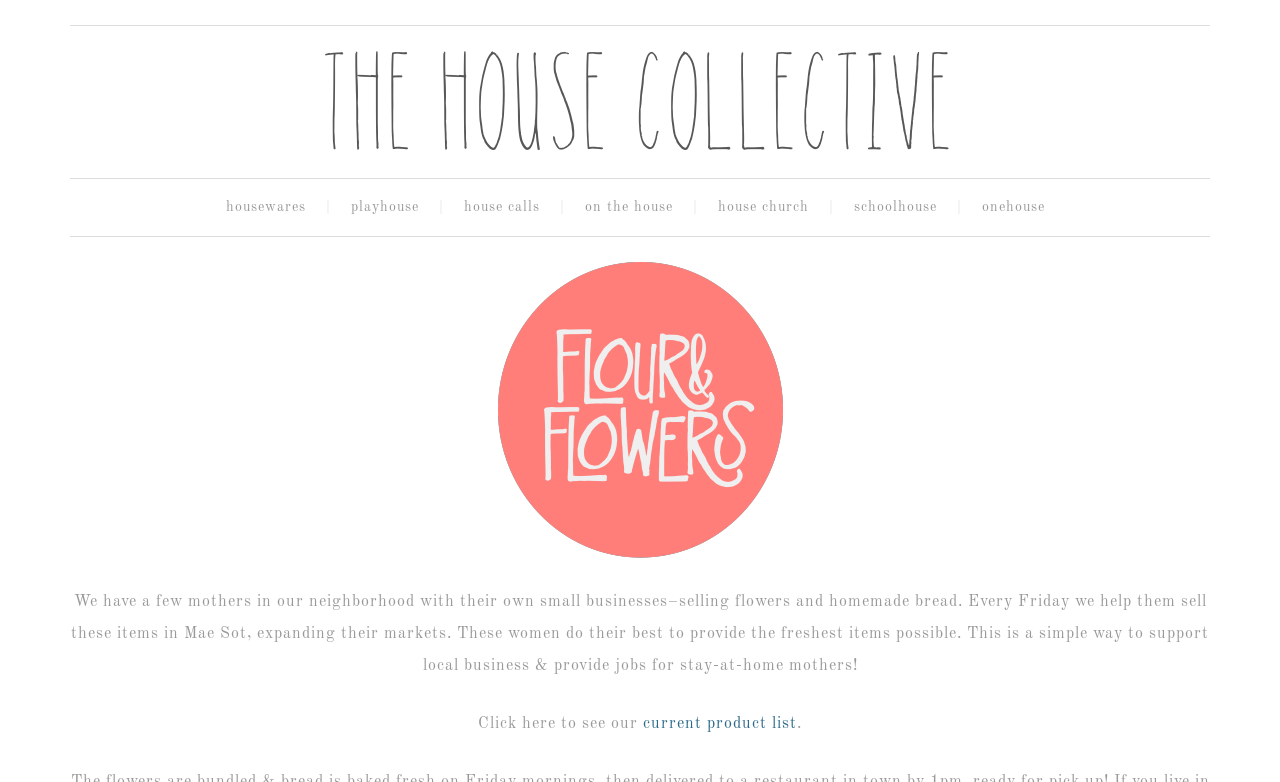How many navigation links are there?
Using the details shown in the screenshot, provide a comprehensive answer to the question.

There are 7 navigation links under the 'Main' navigation element, which are 'housewares', 'playhouse', 'house calls', 'on the house', 'house church', 'schoolhouse', and 'onehouse'.